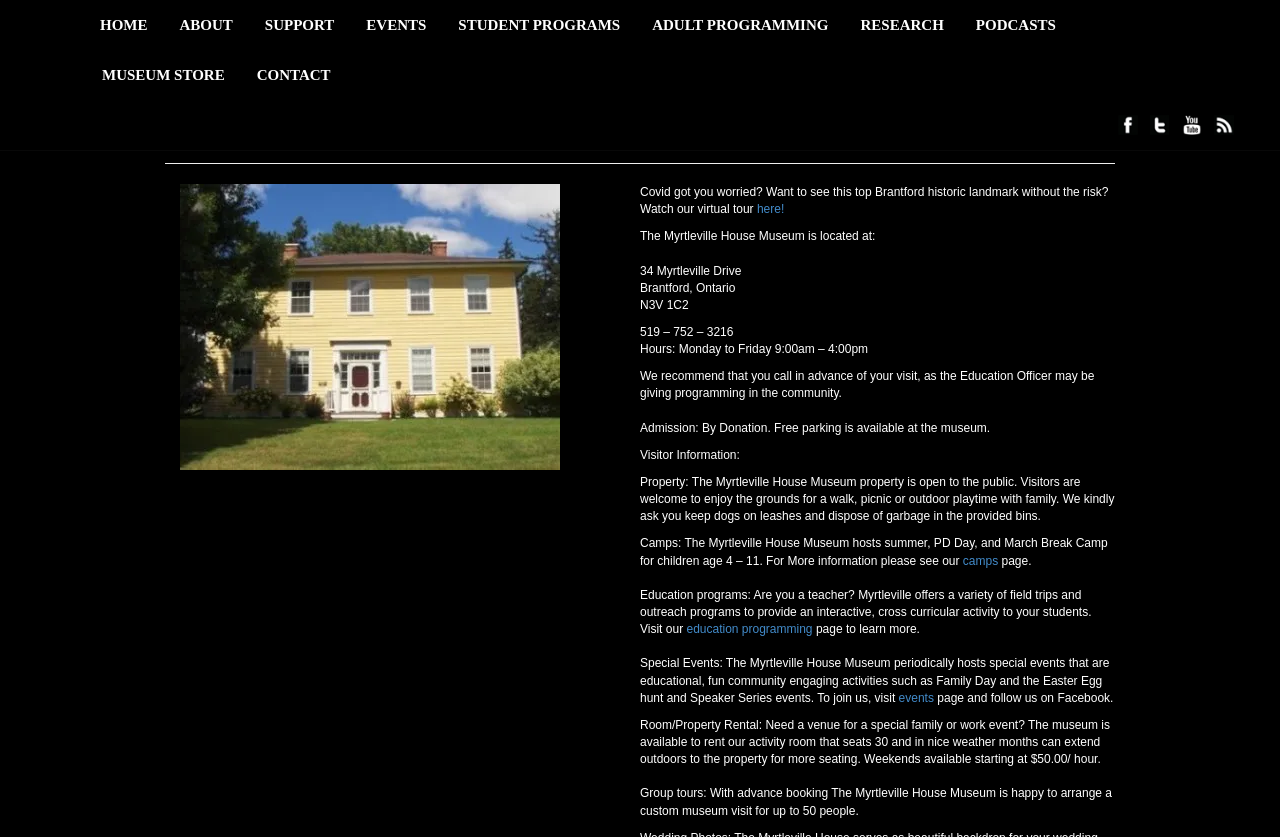Generate a thorough description of the webpage.

The webpage is about the Myrtleville House Museum, a historic landmark in Brantford, Ontario. At the top, there is a navigation menu with 8 links: HOME, ABOUT, SUPPORT, EVENTS, STUDENT PROGRAMS, ADULT PROGRAMMING, RESEARCH, and PODCASTS. Below the navigation menu, there is a heading "MYRTLEVILLE HOUSE MUSEUM" followed by a horizontal separator line.

The main content of the webpage is divided into sections. The first section starts with a message encouraging visitors to take a virtual tour of the museum due to COVID-19 concerns. Below this message, there is the museum's address, phone number, and hours of operation. 

The next section is about visitor information, including admission fees, parking, and rules for visiting the property. This is followed by sections about summer camps, education programs, special events, and room/property rental. Each section provides detailed information about the respective topic.

On the top right corner, there are links to the museum's social media profiles, including Facebook, Twitter, YouTube, and RSS, each represented by an icon.